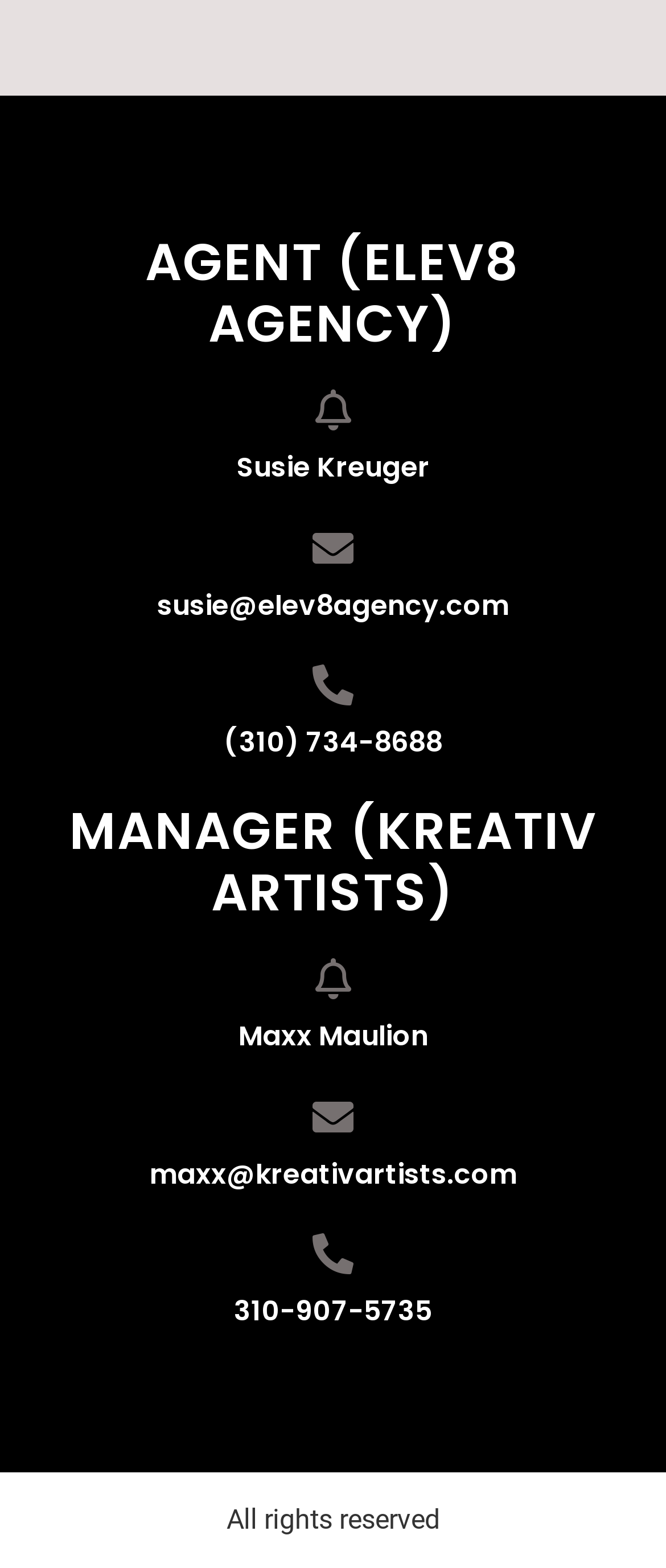Refer to the element description maxx@kreativartists.com and identify the corresponding bounding box in the screenshot. Format the coordinates as (top-left x, top-left y, bottom-right x, bottom-right y) with values in the range of 0 to 1.

[0.224, 0.736, 0.776, 0.761]